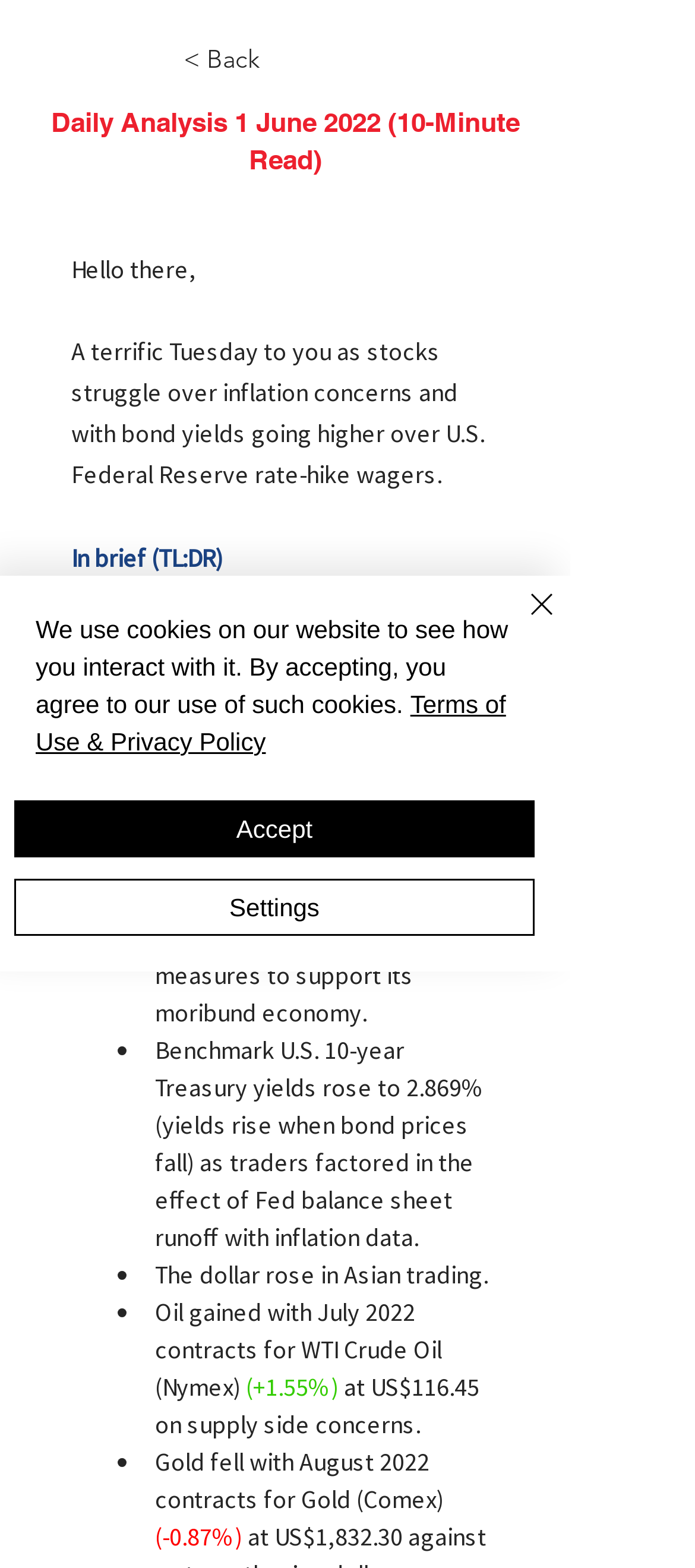Extract the bounding box coordinates for the HTML element that matches this description: "< Back". The coordinates should be four float numbers between 0 and 1, i.e., [left, top, right, bottom].

[0.264, 0.022, 0.559, 0.055]